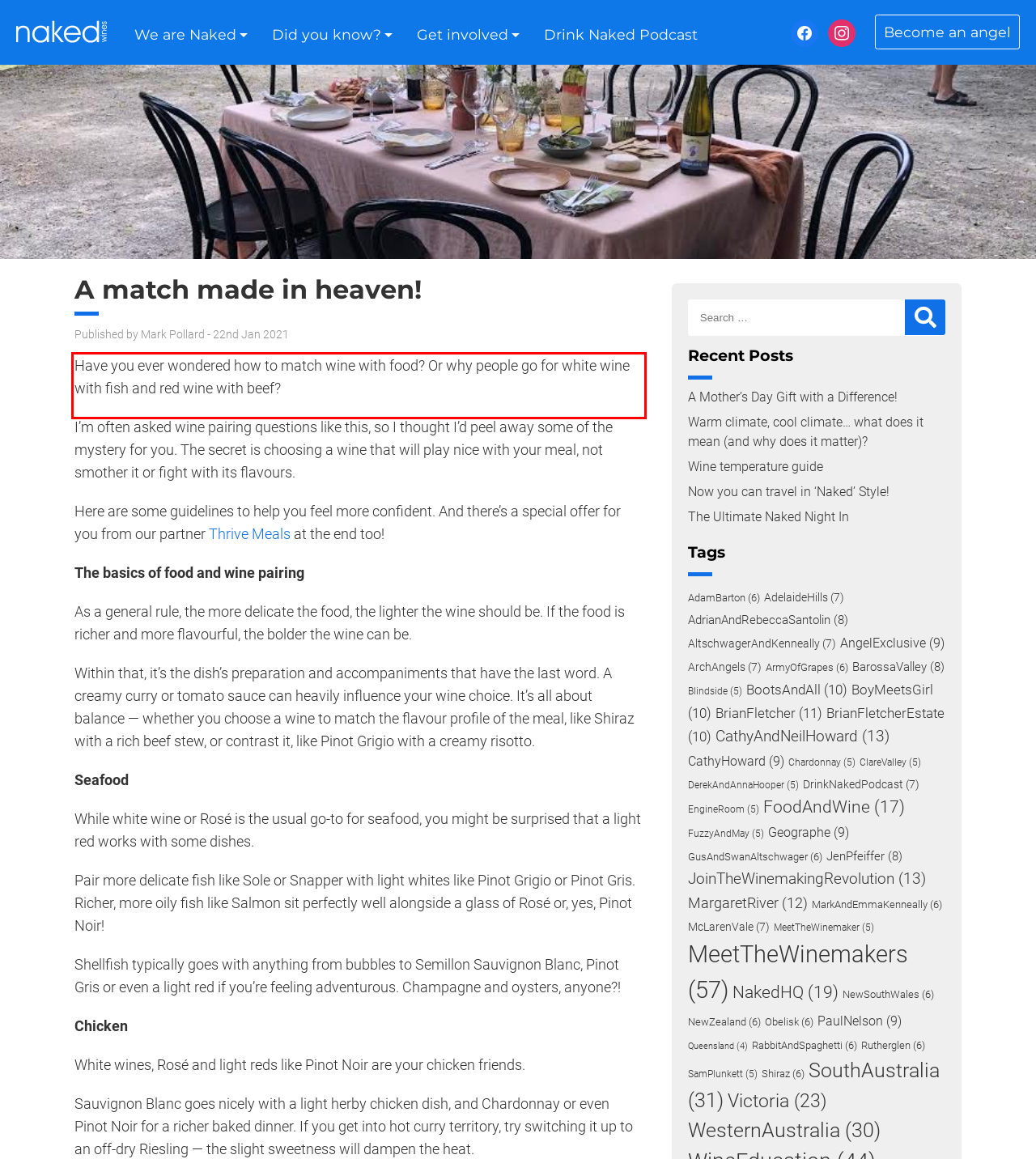The screenshot provided shows a webpage with a red bounding box. Apply OCR to the text within this red bounding box and provide the extracted content.

Have you ever wondered how to match wine with food? Or why people go for white wine with fish and red wine with beef?